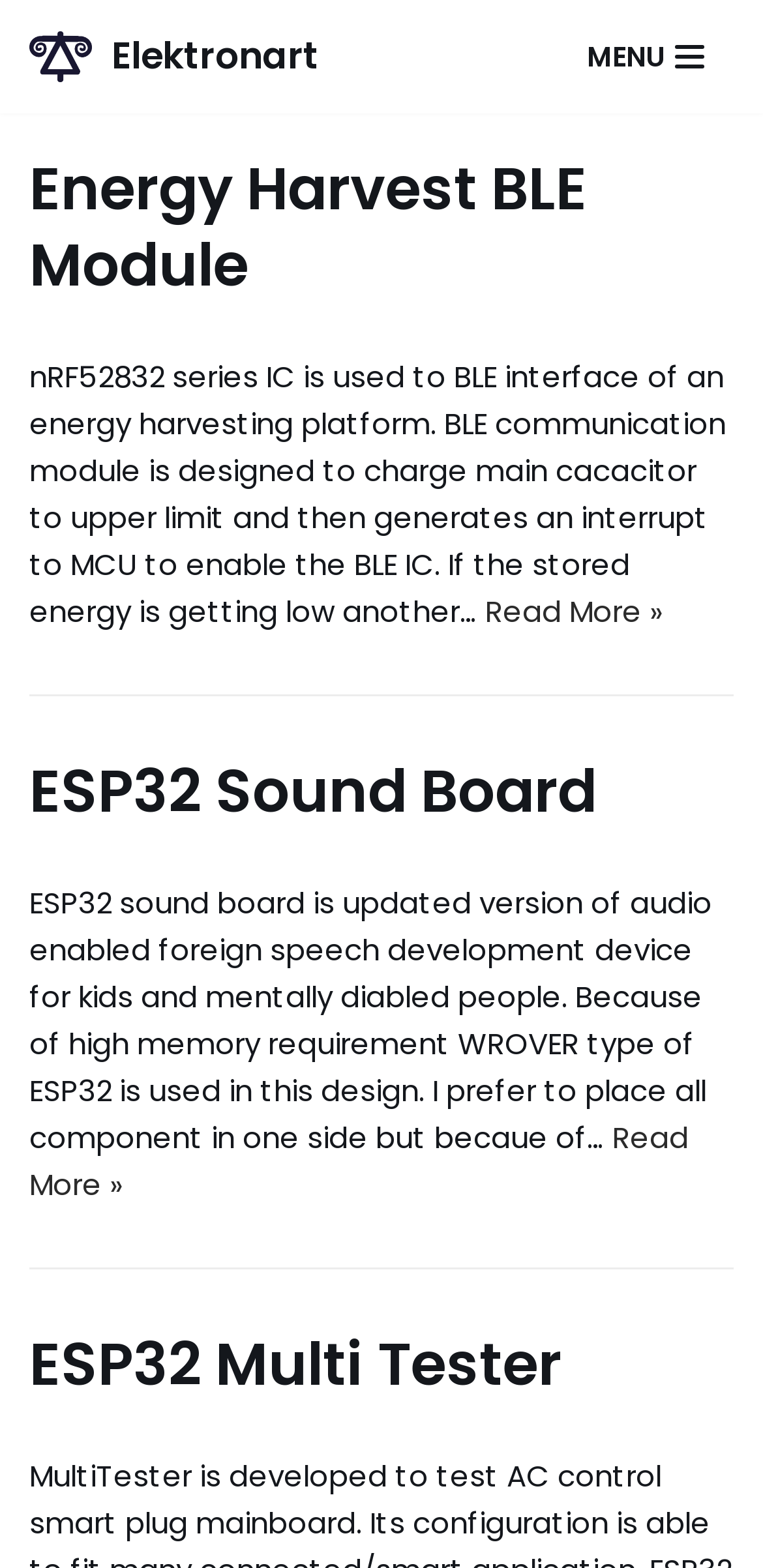Provide a short answer to the following question with just one word or phrase: What is the name of the blog?

Elektronart